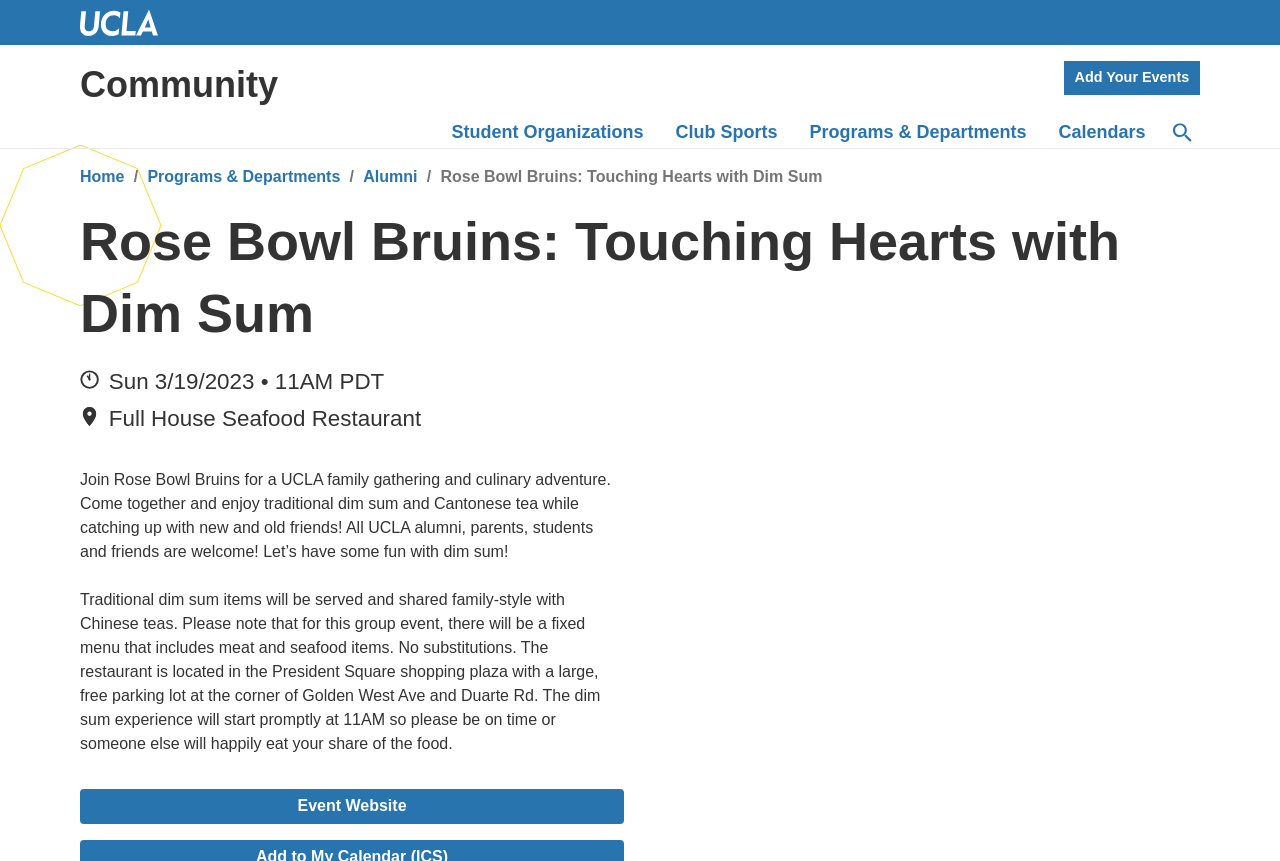Provide the bounding box coordinates of the area you need to click to execute the following instruction: "Add Your Events".

[0.831, 0.071, 0.938, 0.111]